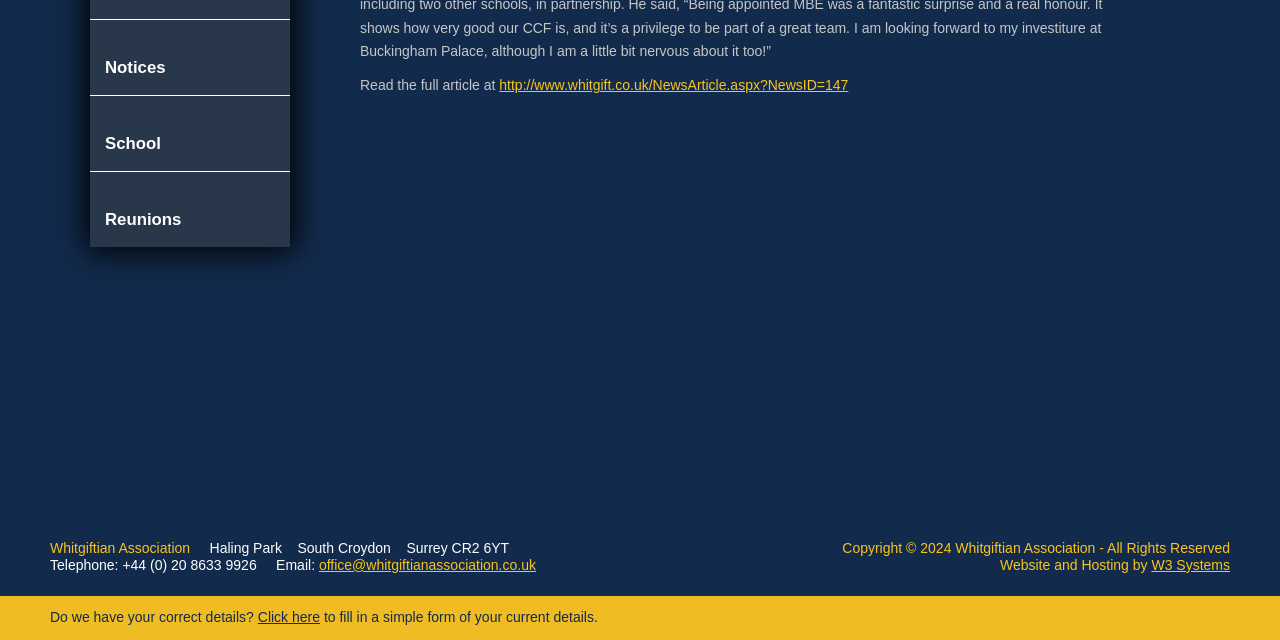Determine the bounding box of the UI component based on this description: "Notices". The bounding box coordinates should be four float values between 0 and 1, i.e., [left, top, right, bottom].

[0.07, 0.031, 0.227, 0.148]